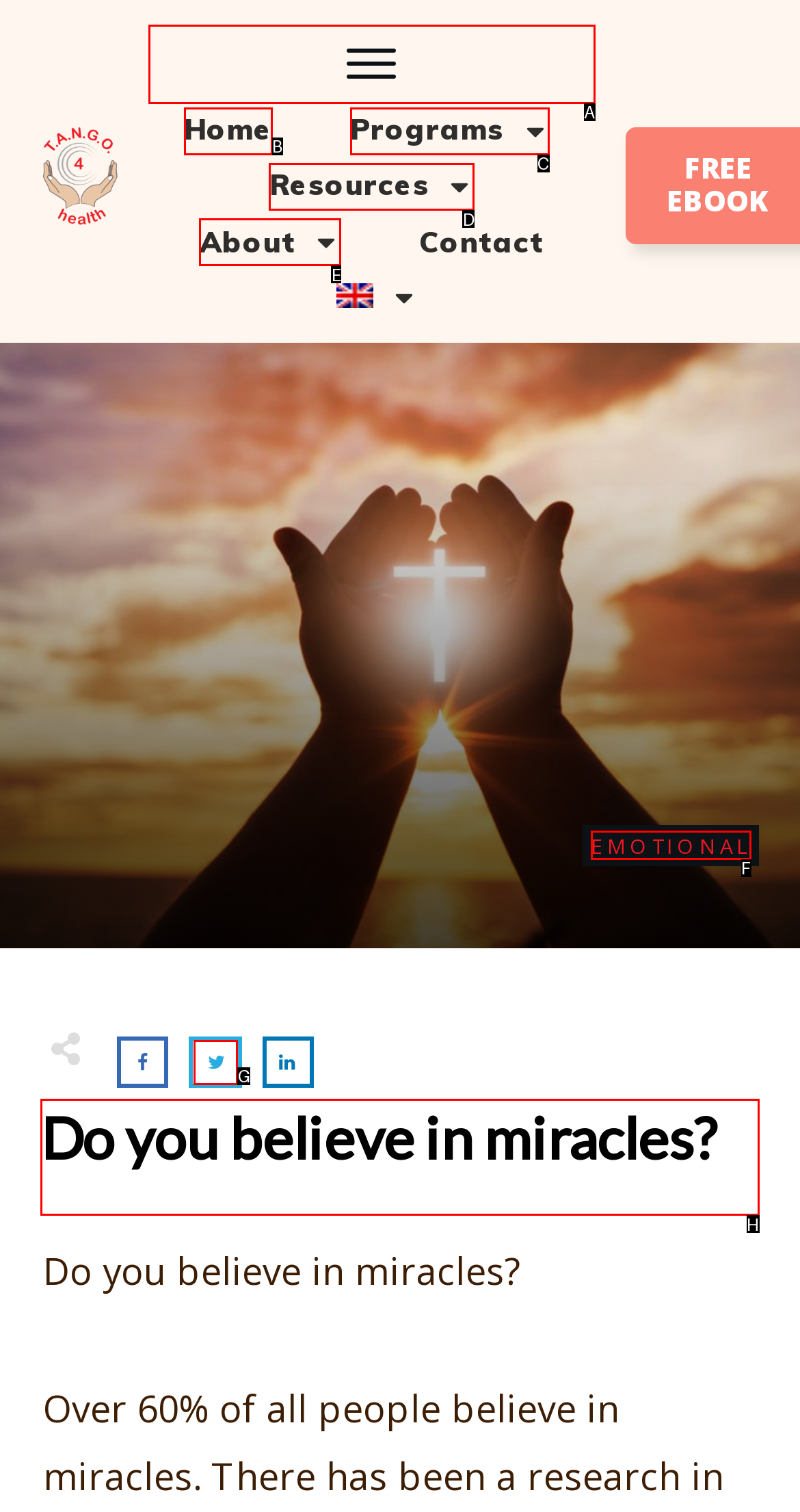Select the HTML element that should be clicked to accomplish the task: Read the article Reply with the corresponding letter of the option.

H